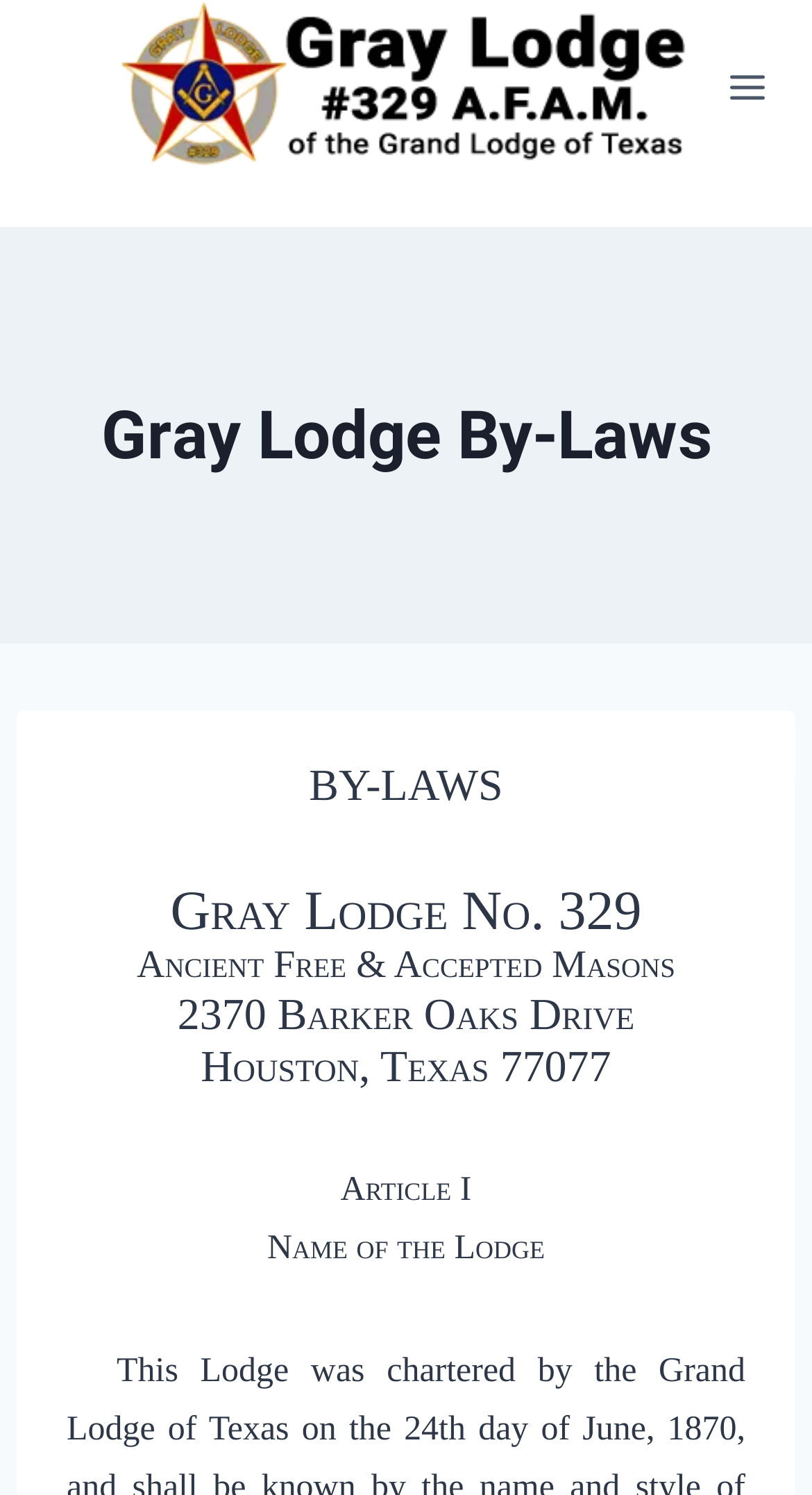Bounding box coordinates should be in the format (top-left x, top-left y, bottom-right x, bottom-right y) and all values should be floating point numbers between 0 and 1. Determine the bounding box coordinate for the UI element described as: alt="Gray Masonic Lodge No. 329"

[0.144, 0.0, 0.874, 0.117]